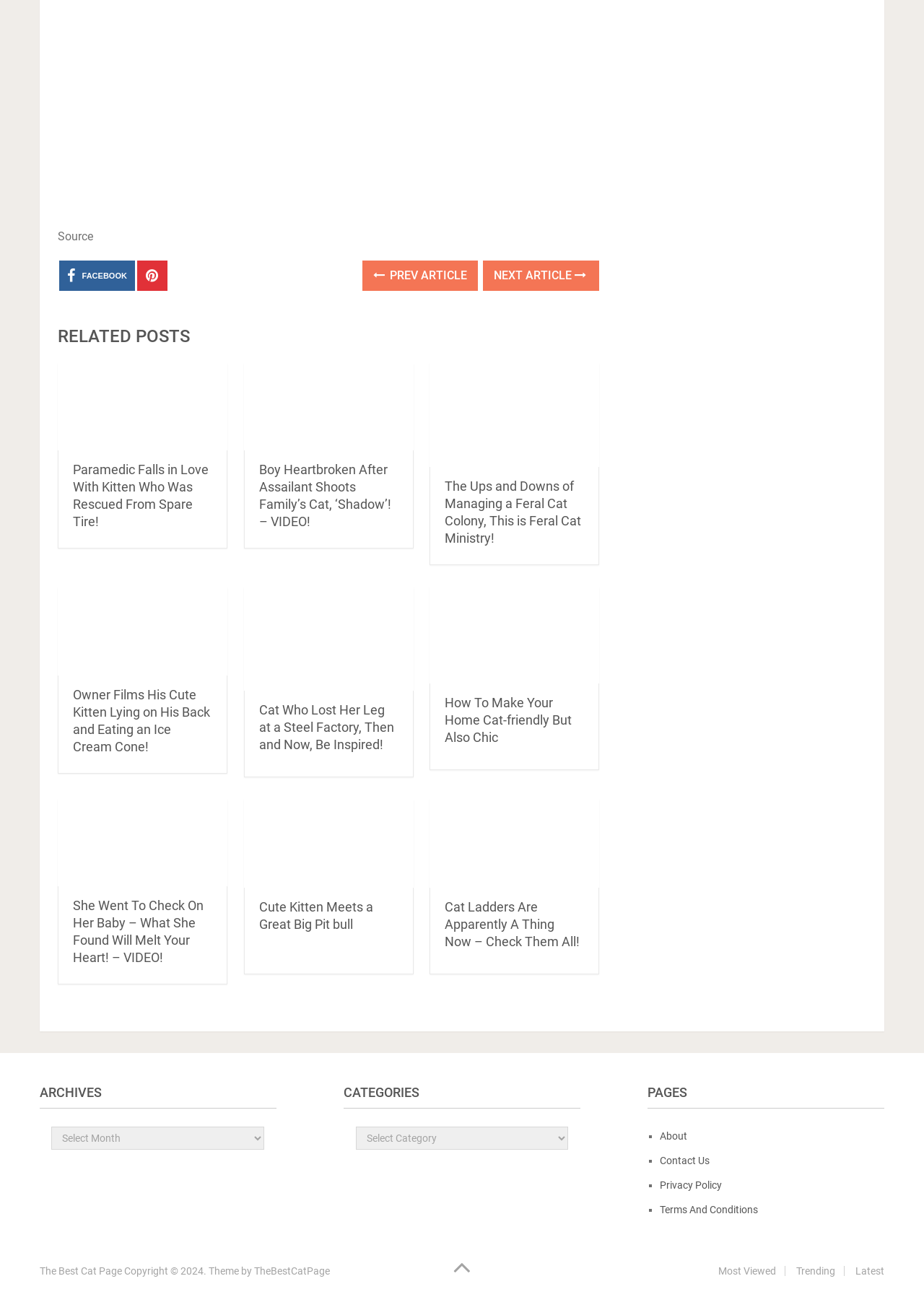Can you specify the bounding box coordinates of the area that needs to be clicked to fulfill the following instruction: "Read the 'My Credit Card Rewards Rotation for 2022' article"?

None